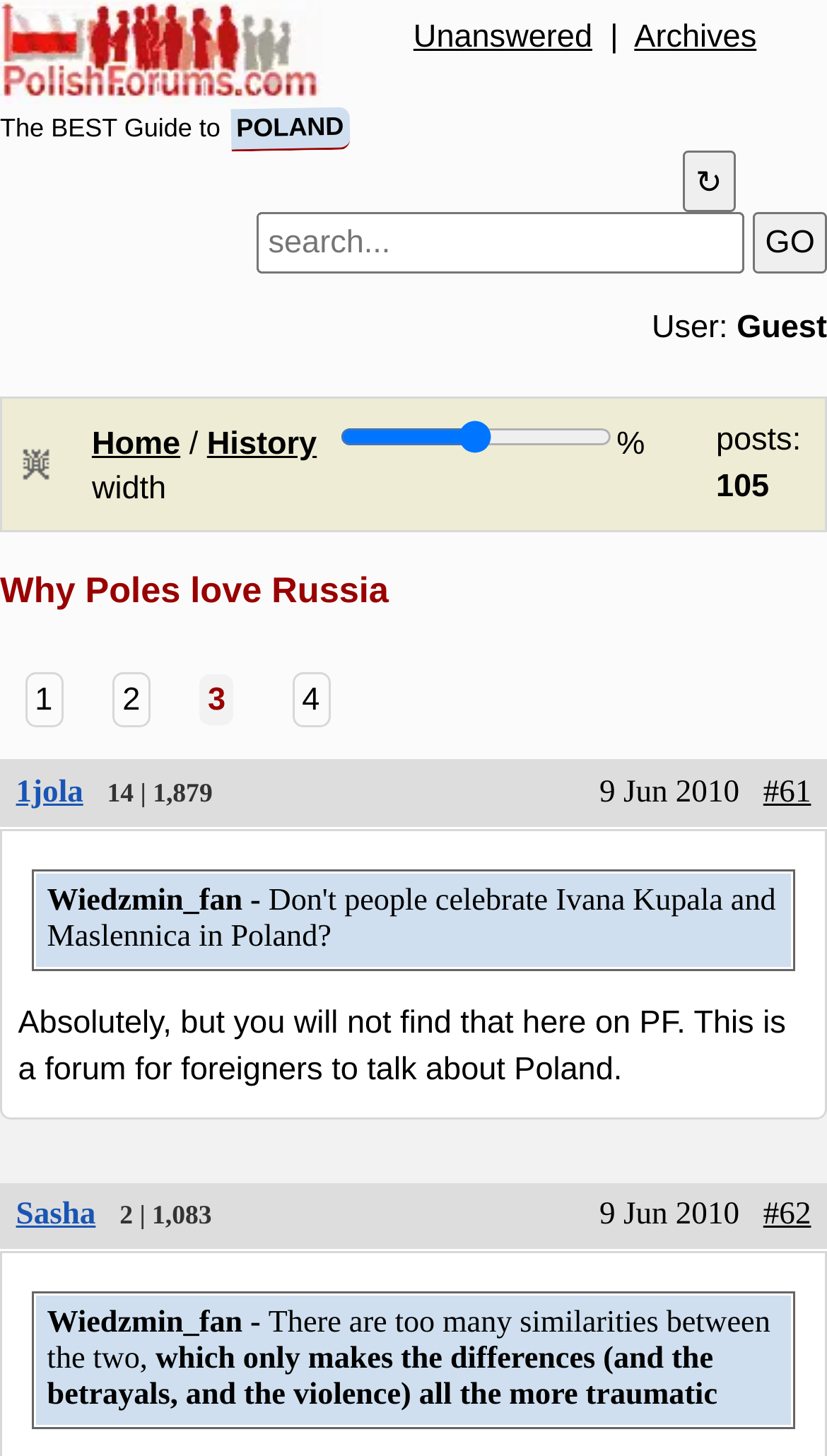How many posts are there in the forum?
Please look at the screenshot and answer using one word or phrase.

105